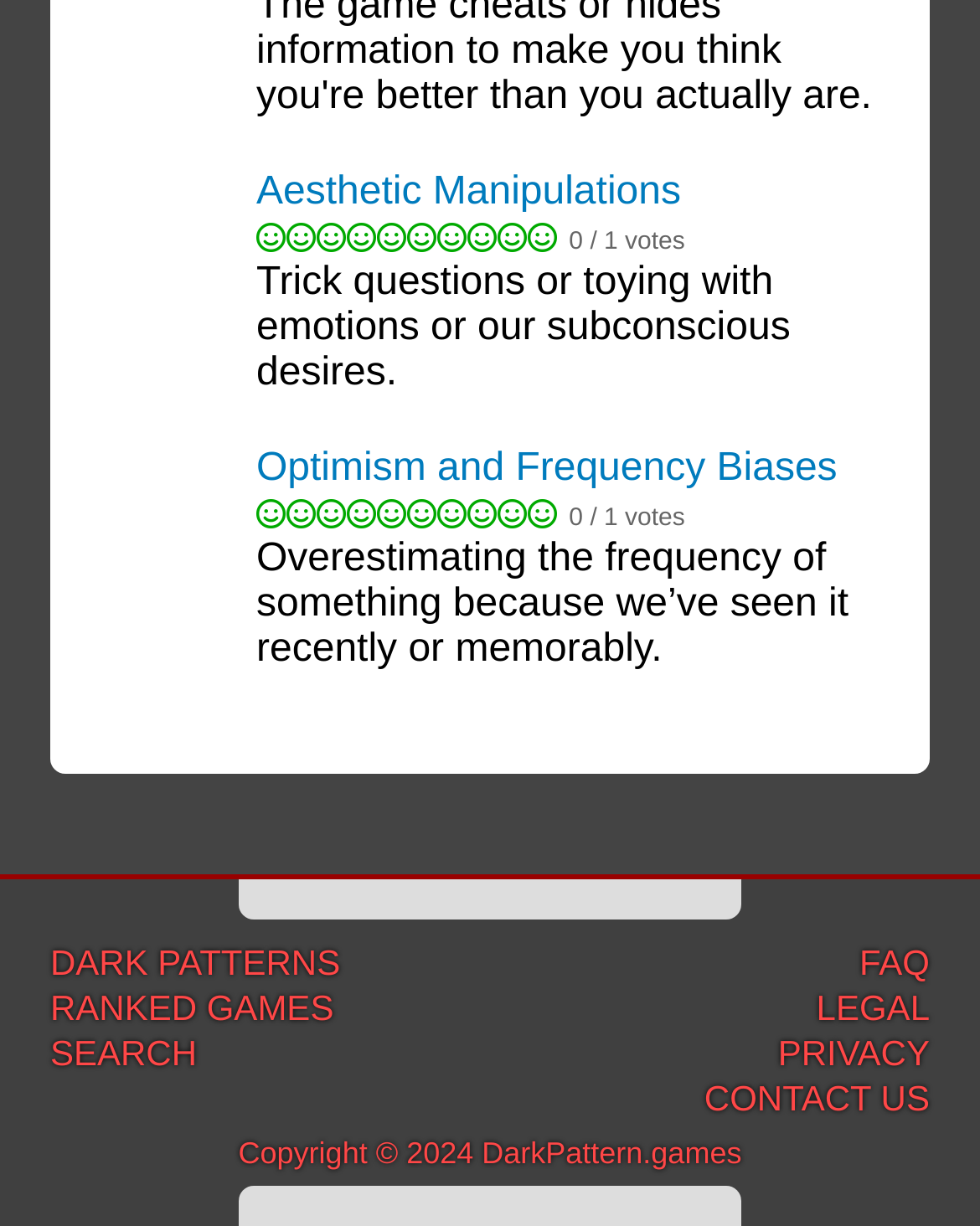From the image, can you give a detailed response to the question below:
What is the topic of the first link?

The first link on the webpage has the text 'Aesthetic Manipulations', which suggests that it is related to the topic of aesthetic manipulations.